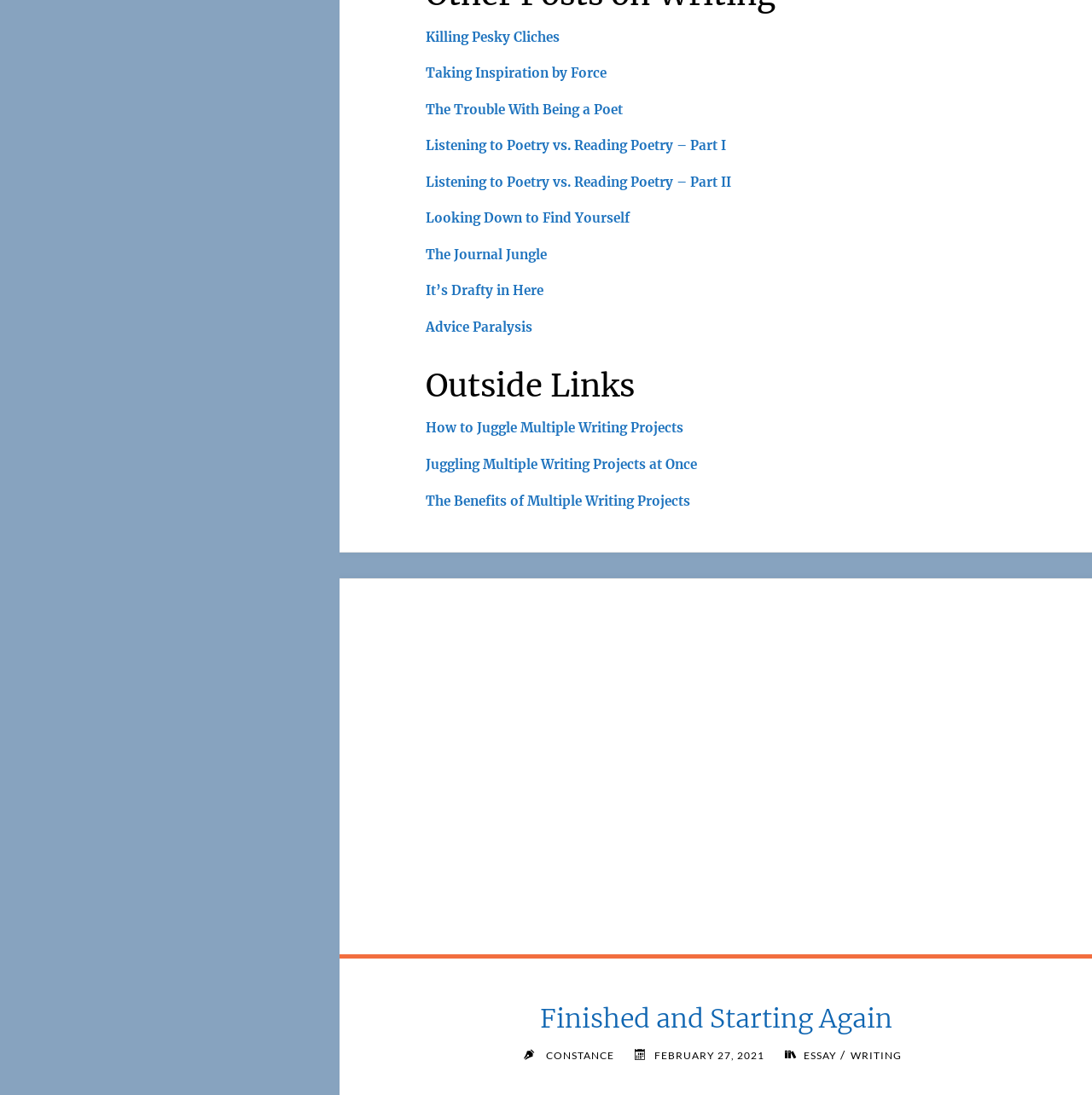Provide a brief response to the question below using one word or phrase:
What is the title of the first link?

Killing Pesky Cliches